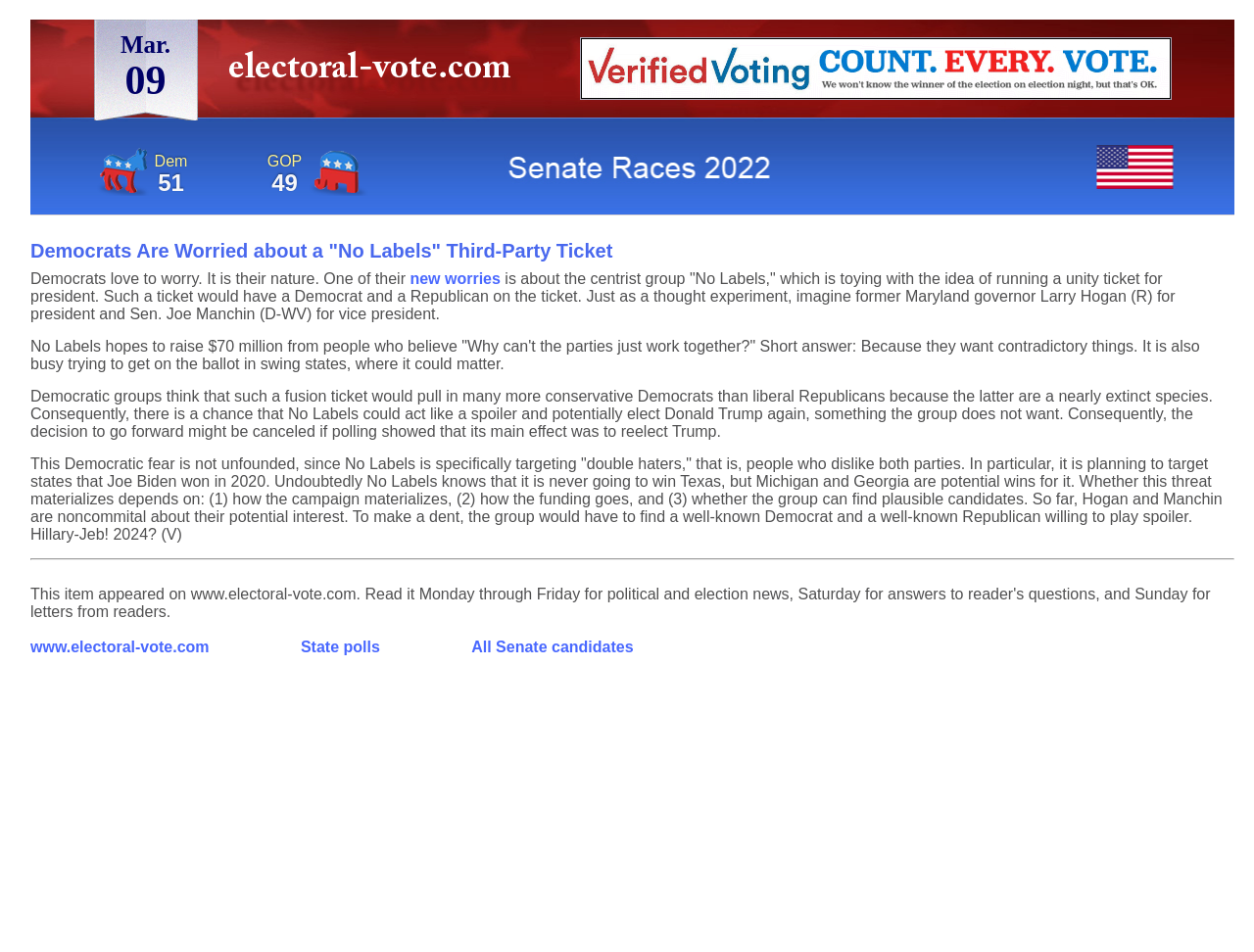With reference to the image, please provide a detailed answer to the following question: What is the target audience of the No Labels group?

I found the target audience of the No Labels group by reading the text element that mentions 'double haters', which refers to people who dislike both parties. This information is provided in the context of the No Labels group's strategy and potential impact on the election.